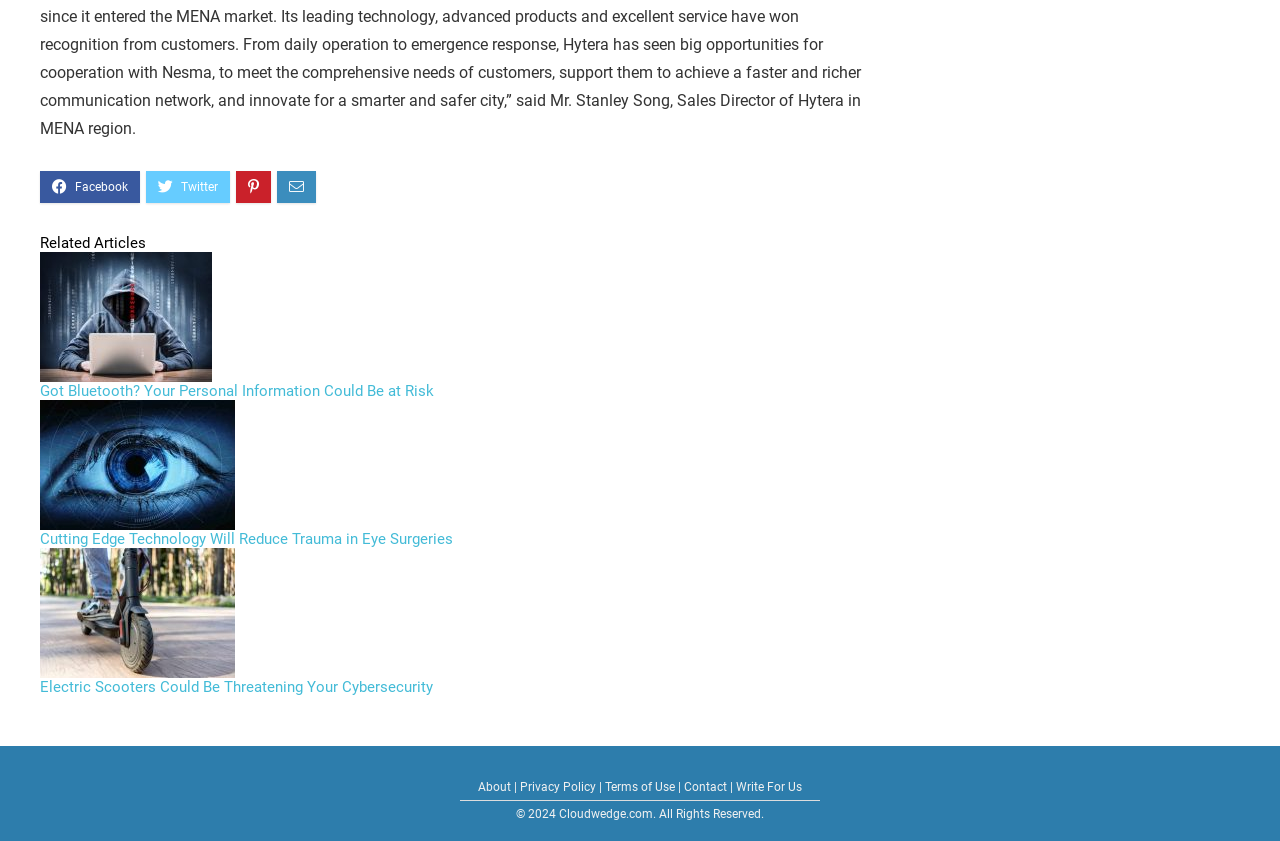Locate the bounding box of the UI element defined by this description: "Terms of Use |". The coordinates should be given as four float numbers between 0 and 1, formatted as [left, top, right, bottom].

[0.473, 0.927, 0.534, 0.944]